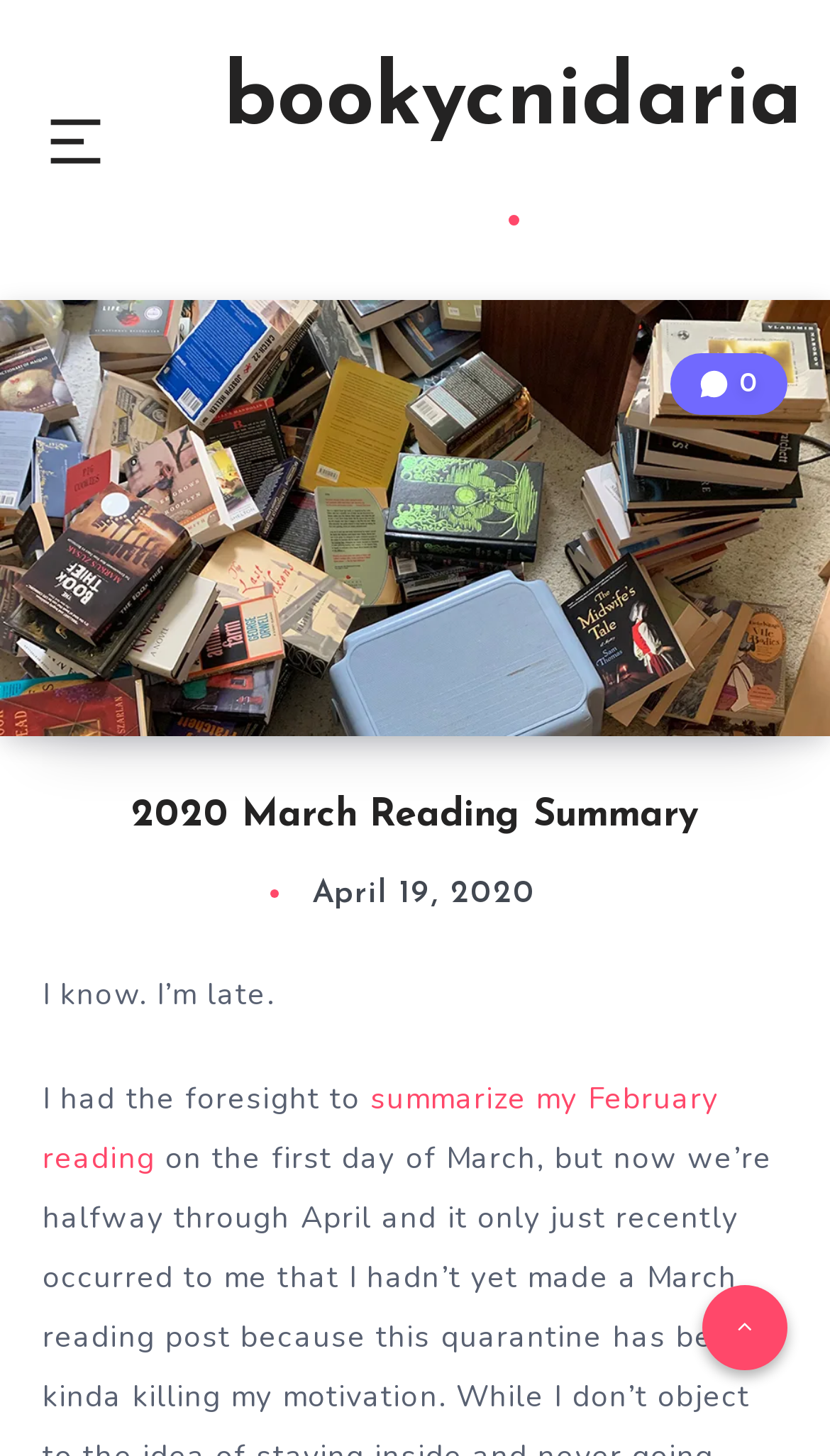Please respond in a single word or phrase: 
What is the purpose of the image with the link '0'?

Unknown